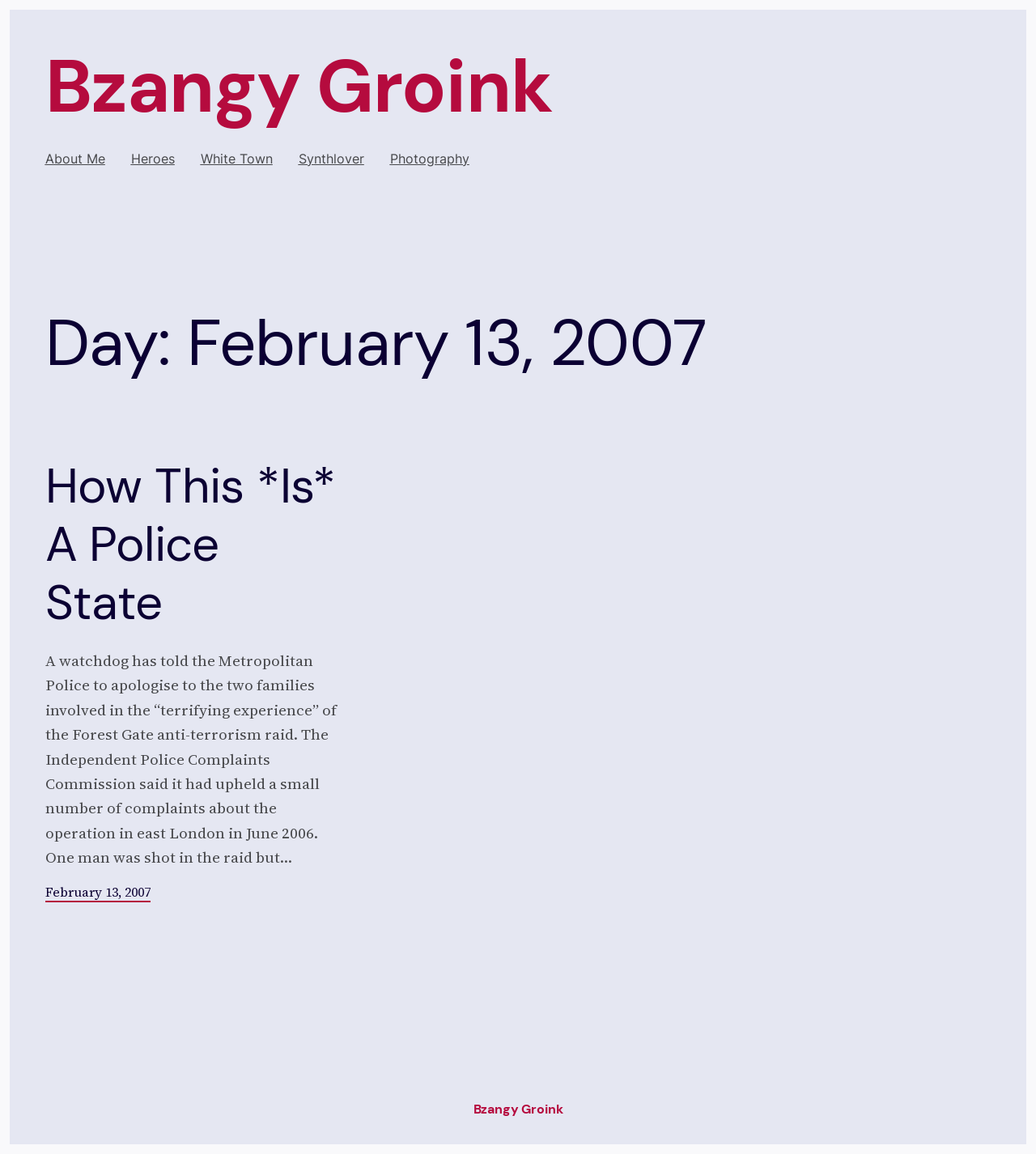Answer the following query concisely with a single word or phrase:
How many links are in the navigation menu?

5